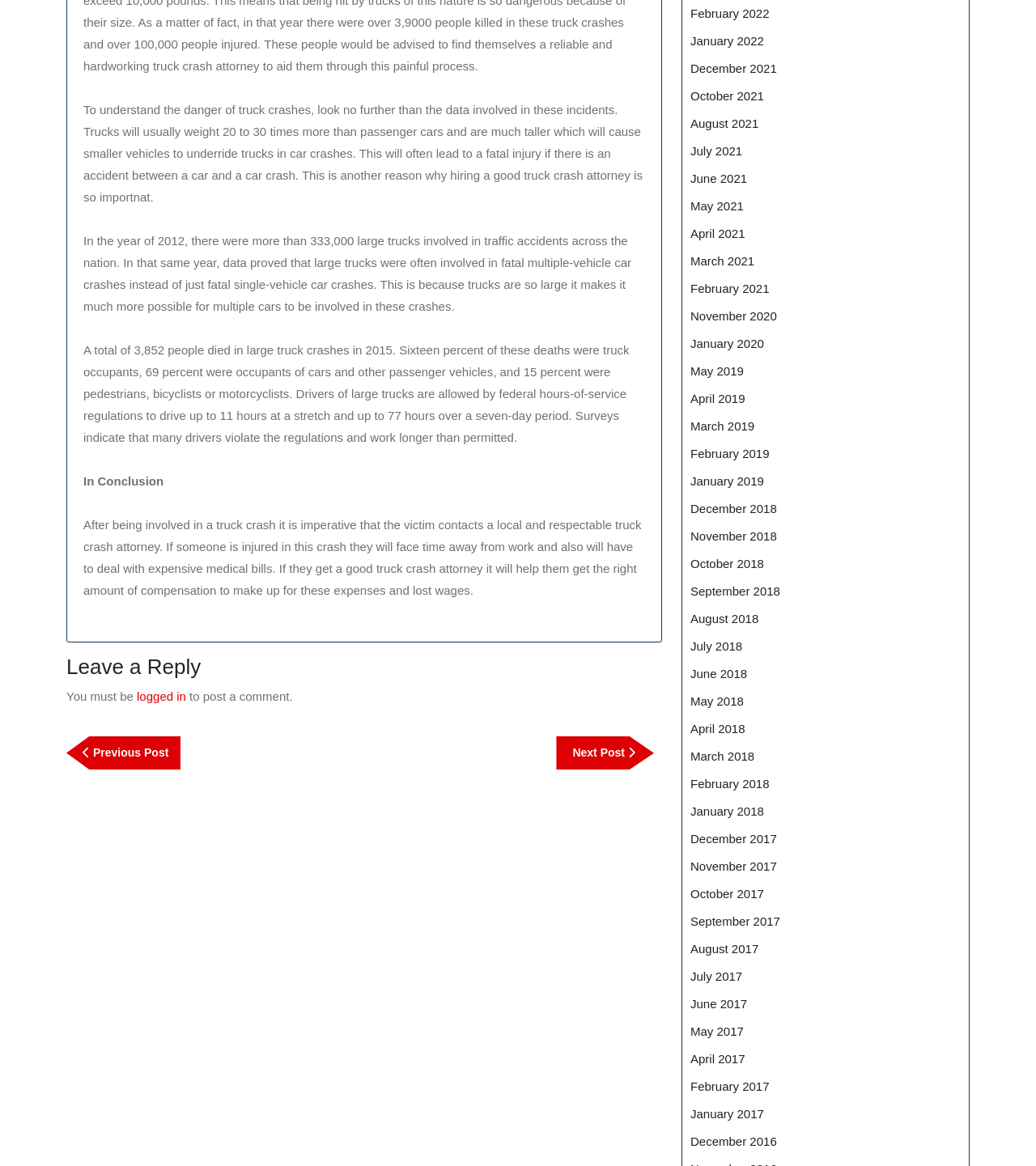Please identify the bounding box coordinates of the element that needs to be clicked to perform the following instruction: "Click on 'logged in'".

[0.132, 0.592, 0.18, 0.603]